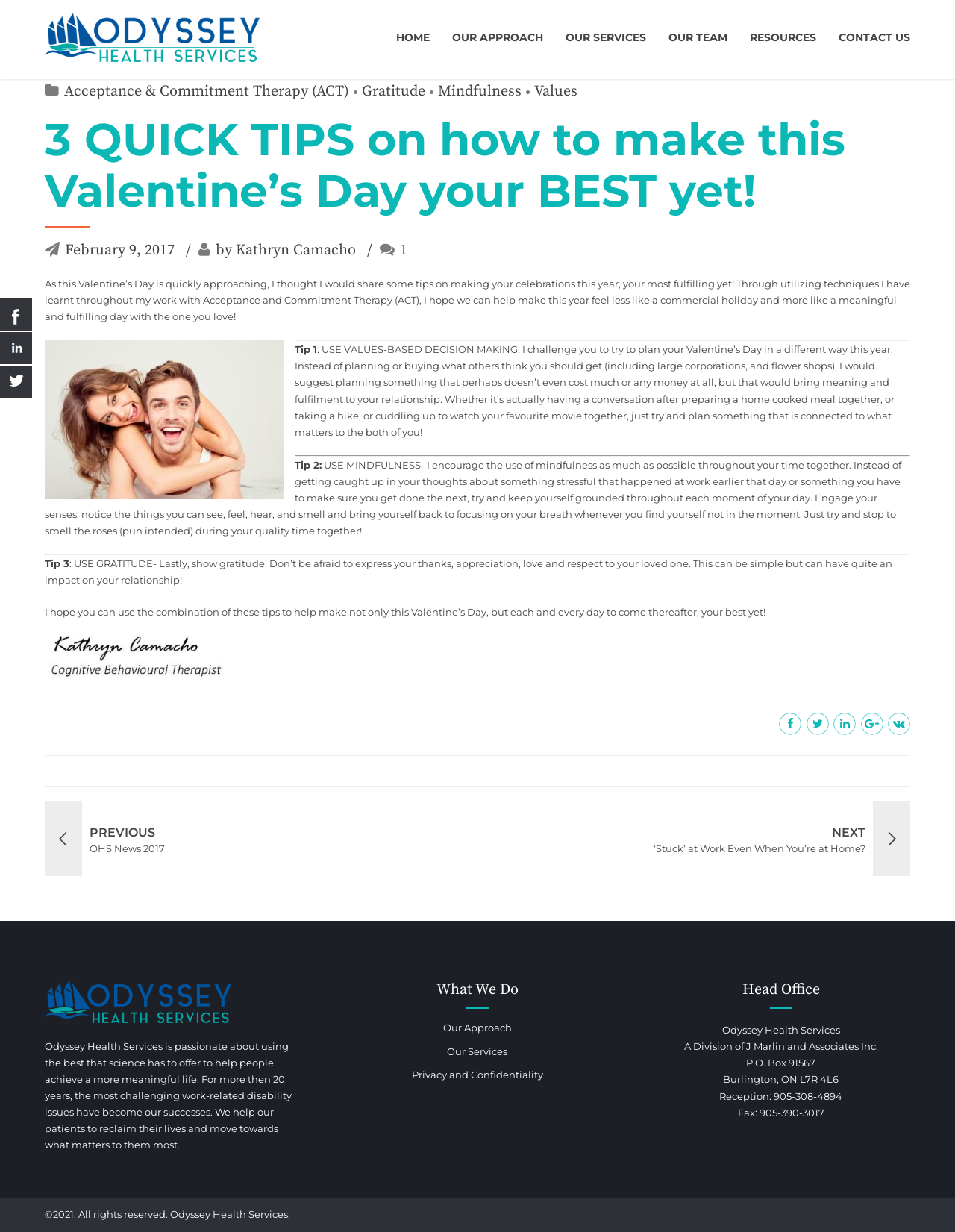Illustrate the webpage with a detailed description.

This webpage is about Odyssey Health Services, a company that provides health services and resources. At the top of the page, there is a logo and a navigation menu with links to different sections of the website, including "HOME", "OUR APPROACH", "OUR SERVICES", "OUR TEAM", "RESOURCES", and "CONTACT US".

Below the navigation menu, there is a main article section that takes up most of the page. The article is titled "3 QUICK TIPS on how to make this Valentine’s Day your BEST yet!" and is written by Kathryn Camacho. The article provides three tips on how to make Valentine's Day more fulfilling, using techniques from Acceptance and Commitment Therapy (ACT). The tips are: using values-based decision making, practicing mindfulness, and showing gratitude.

The article is divided into sections, each with a heading and a brief description. There are also images and separators throughout the article to break up the text. At the bottom of the article, there is a section with links to social media platforms and a call to action to contact the author.

On the right side of the page, there is a sidebar with links to previous and next news articles, as well as a section with information about Odyssey Health Services, including their mission statement and contact information.

At the very bottom of the page, there is a footer section with copyright information and a statement about the company's commitment to privacy and confidentiality.